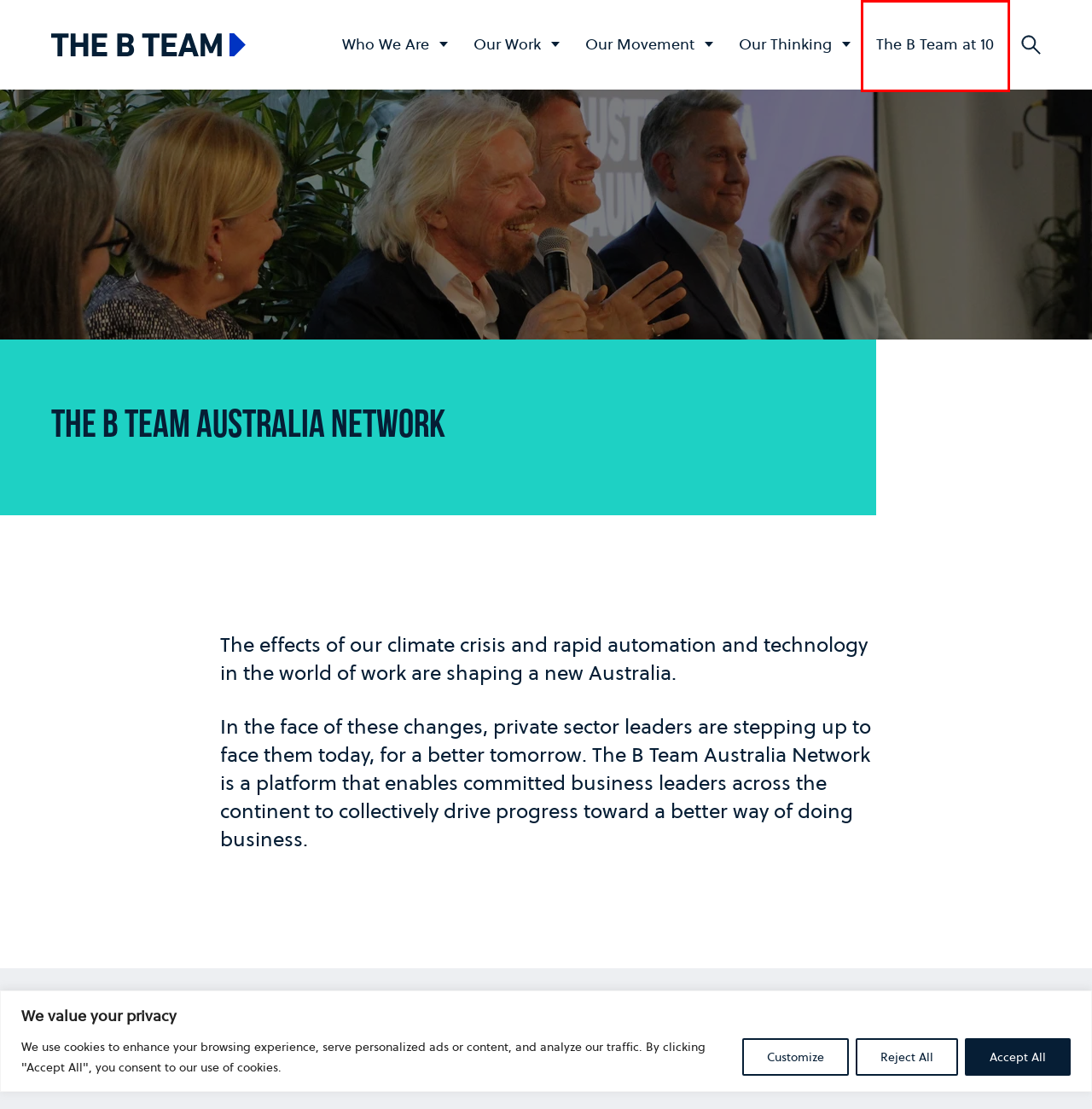Given a webpage screenshot with a red bounding box around a UI element, choose the webpage description that best matches the new webpage after clicking the element within the bounding box. Here are the candidates:
A. The B Team | Our Mission
B. The B Team | Privacy policy
C. The B Team | Terms & Conditions
D. The B Team | The B Team Announces New Australasia Team
E. The B Team | Latest News
F. The B Team at 10
G. The B Team Headquarters Inc.
H. The B Team

F